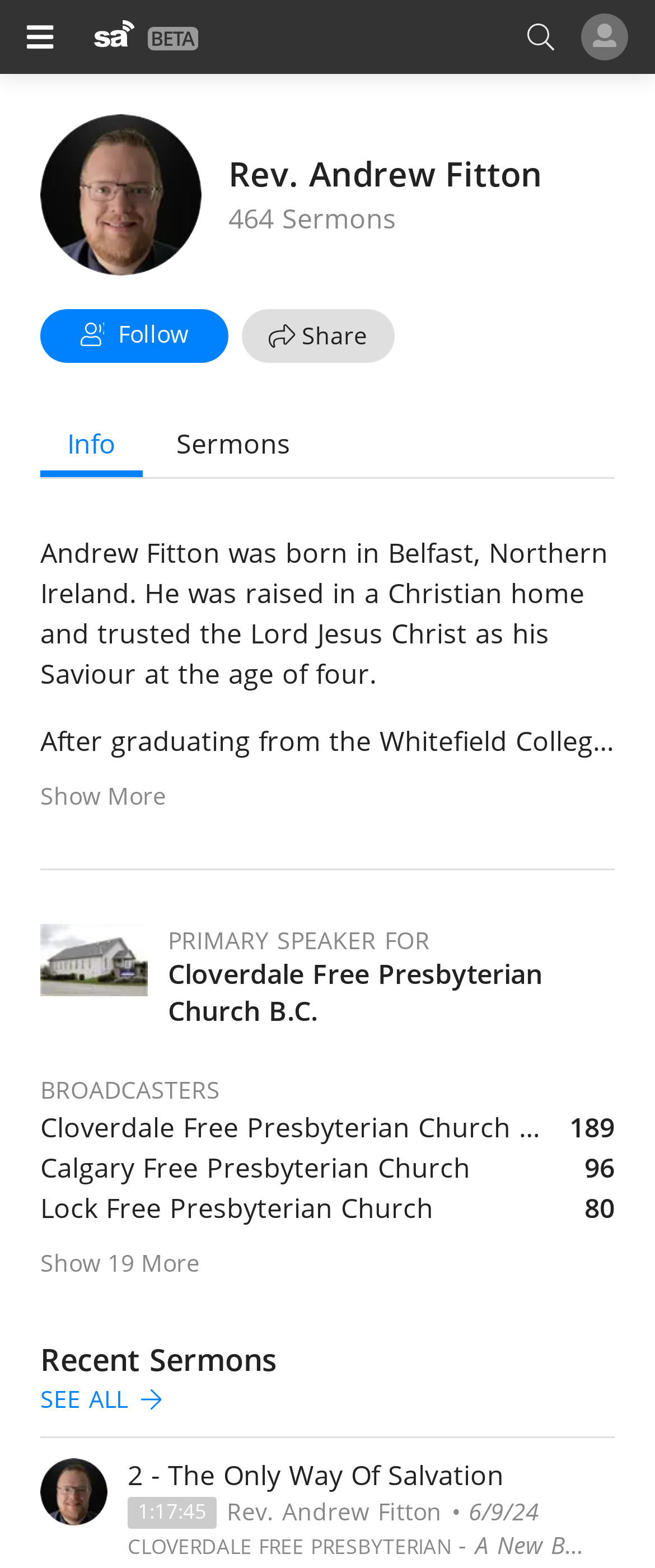How many broadcasters are listed on this webpage?
Look at the image and respond with a single word or a short phrase.

7